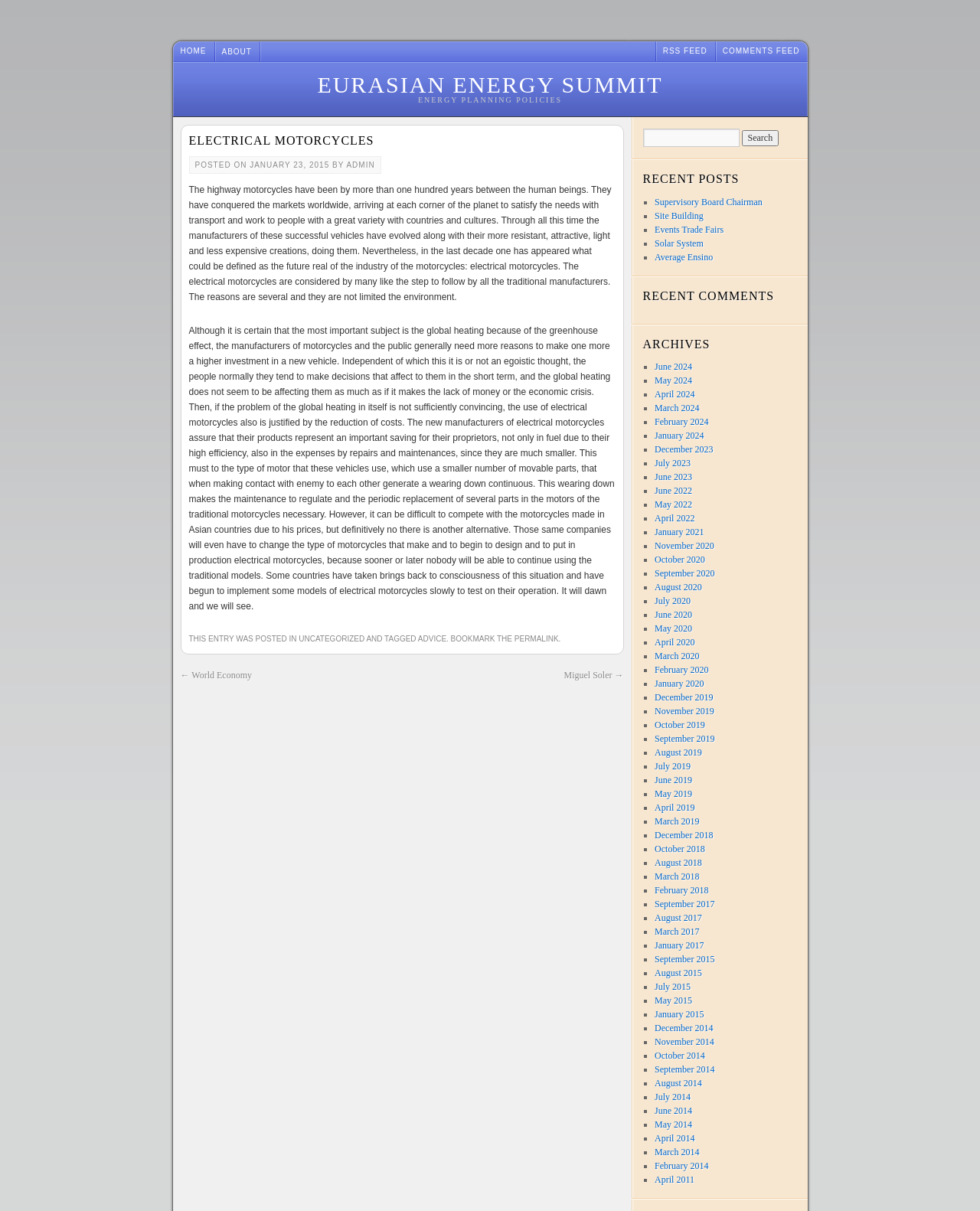Determine the bounding box coordinates for the UI element with the following description: "粤公网安备 44030502008587号". The coordinates should be four float numbers between 0 and 1, represented as [left, top, right, bottom].

None